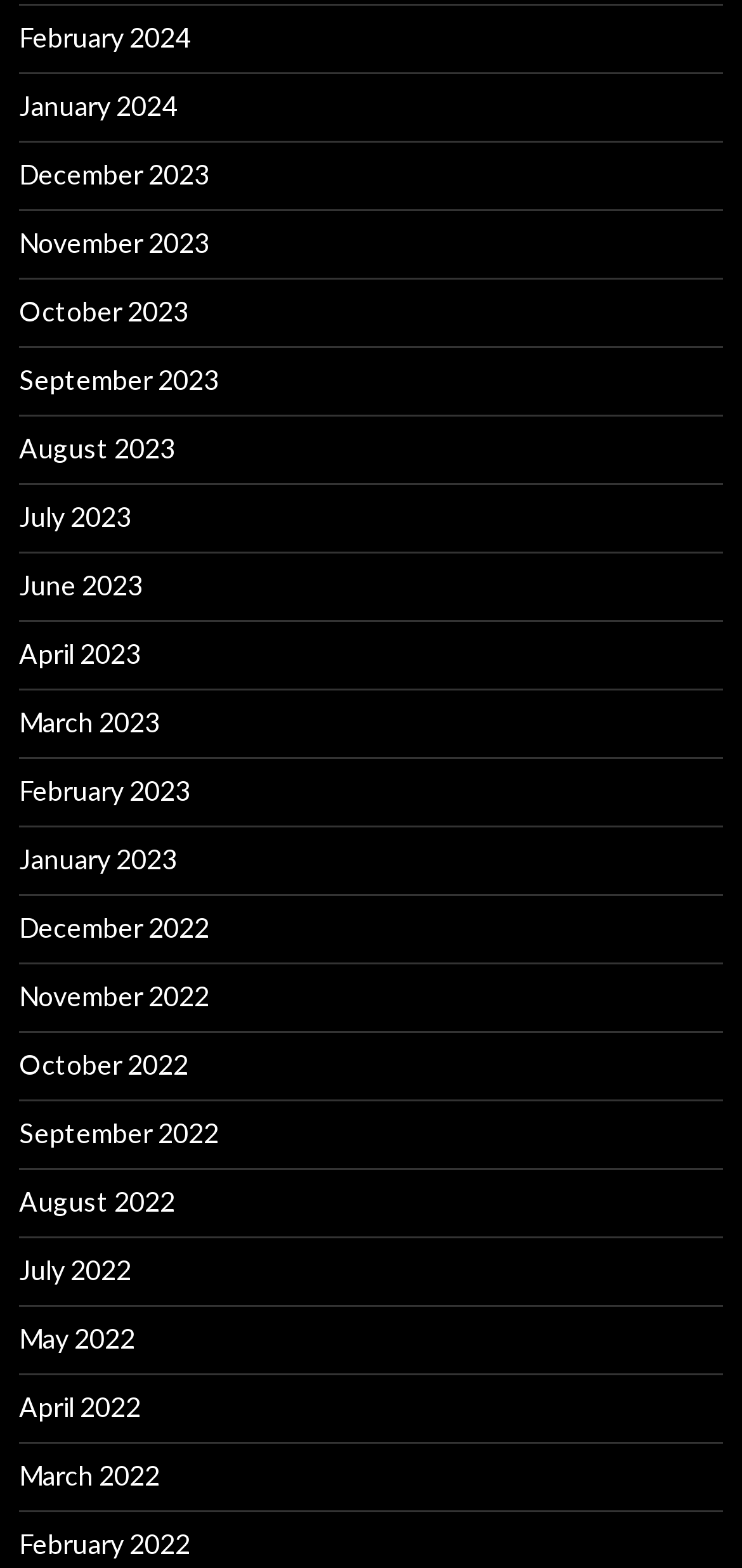Please answer the following question as detailed as possible based on the image: 
How many months are listed in 2023?

I can count the number of links with '2023' in their text, and I find that there are 12 months listed in 2023, from January 2023 to December 2023.